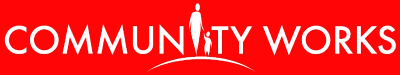Thoroughly describe the content and context of the image.

The image features the logo of "Community Works," presented prominently against a vibrant red background. The design includes silhouettes of an adult and a child, symbolizing support and connection within the community. The bold, white text states "COMMUNITY WORKS," emphasizing the organization's mission to empower individuals, especially those facing trauma, through various support services. This logo represents a commitment to serving and uplifting the community, particularly focusing on women and children in need.